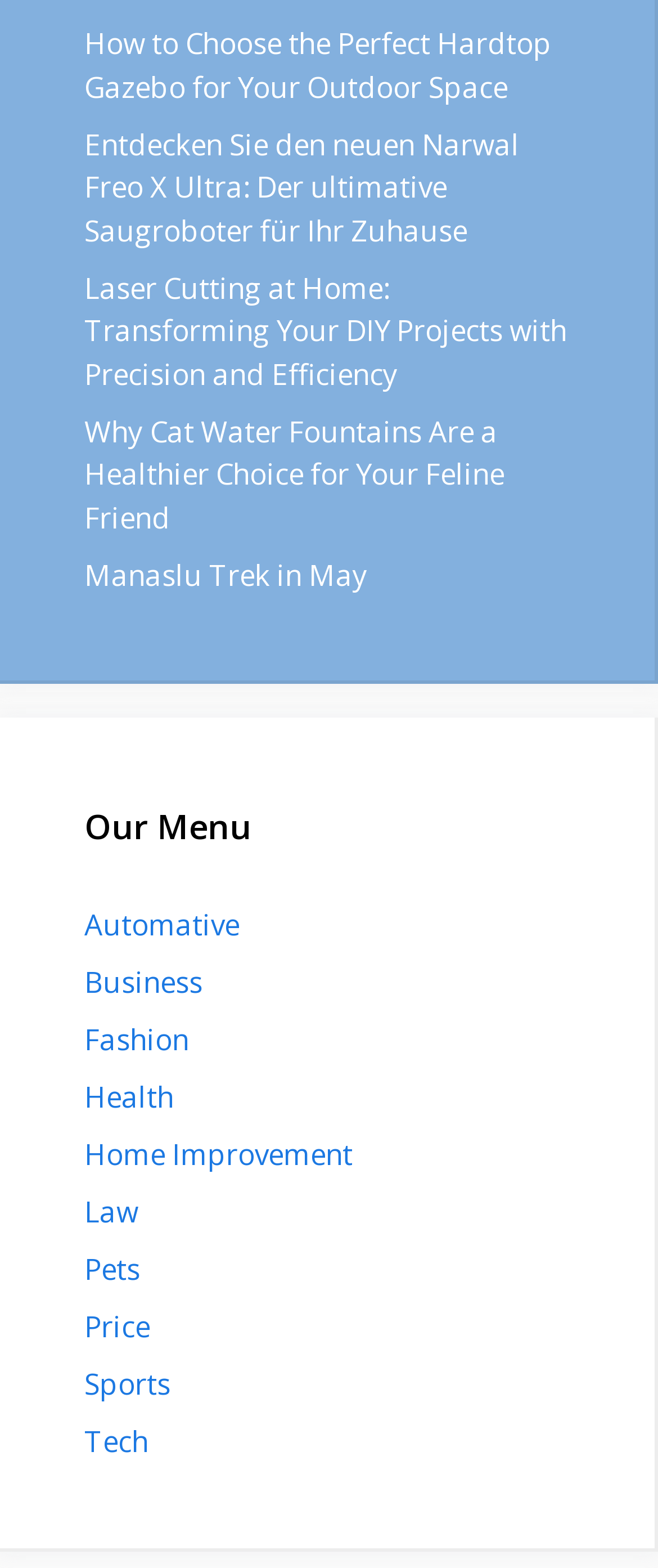What is the last link listed under 'Our Menu'?
Carefully analyze the image and provide a thorough answer to the question.

The last link listed under the heading 'Our Menu' is 'Tech', which is the 10th link in the list.